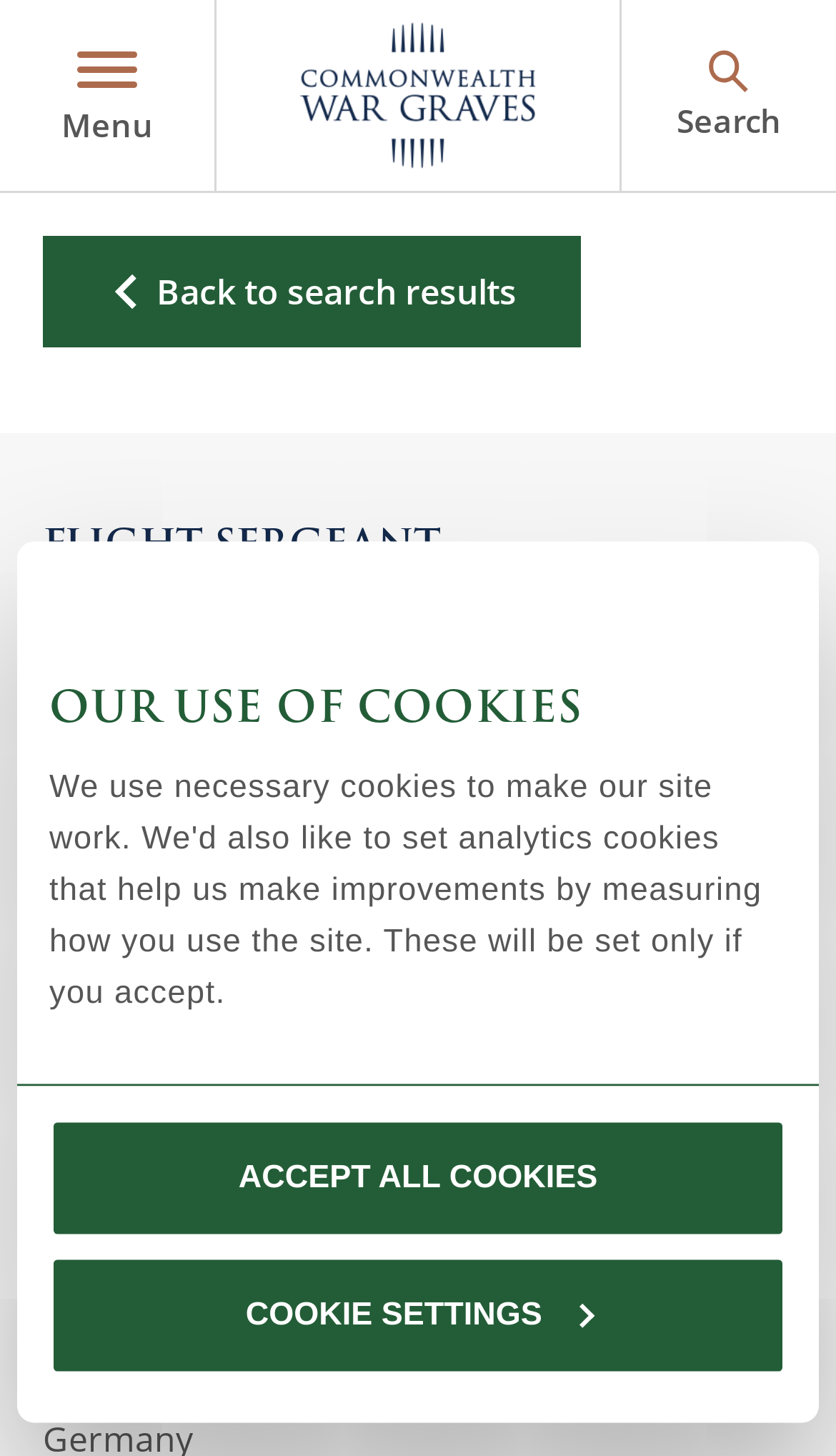Where is Flight Sergeant John William James Buckland buried or commemorated?
Use the information from the screenshot to give a comprehensive response to the question.

The question asks for the location where Flight Sergeant John William James Buckland is buried or commemorated. By looking at the link 'HANOVER WAR CEMETERY' on the webpage, we can determine that this is the location where Flight Sergeant John William James Buckland is buried or commemorated.